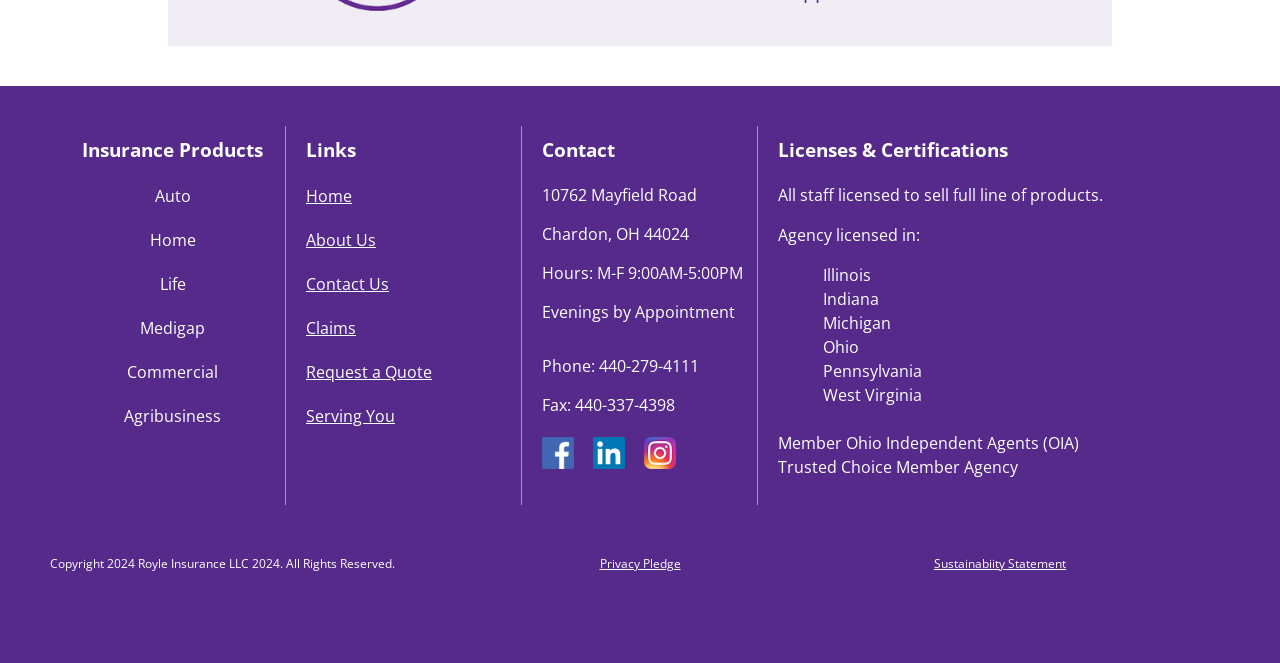Identify the bounding box coordinates of the specific part of the webpage to click to complete this instruction: "Call the office".

[0.423, 0.535, 0.546, 0.569]